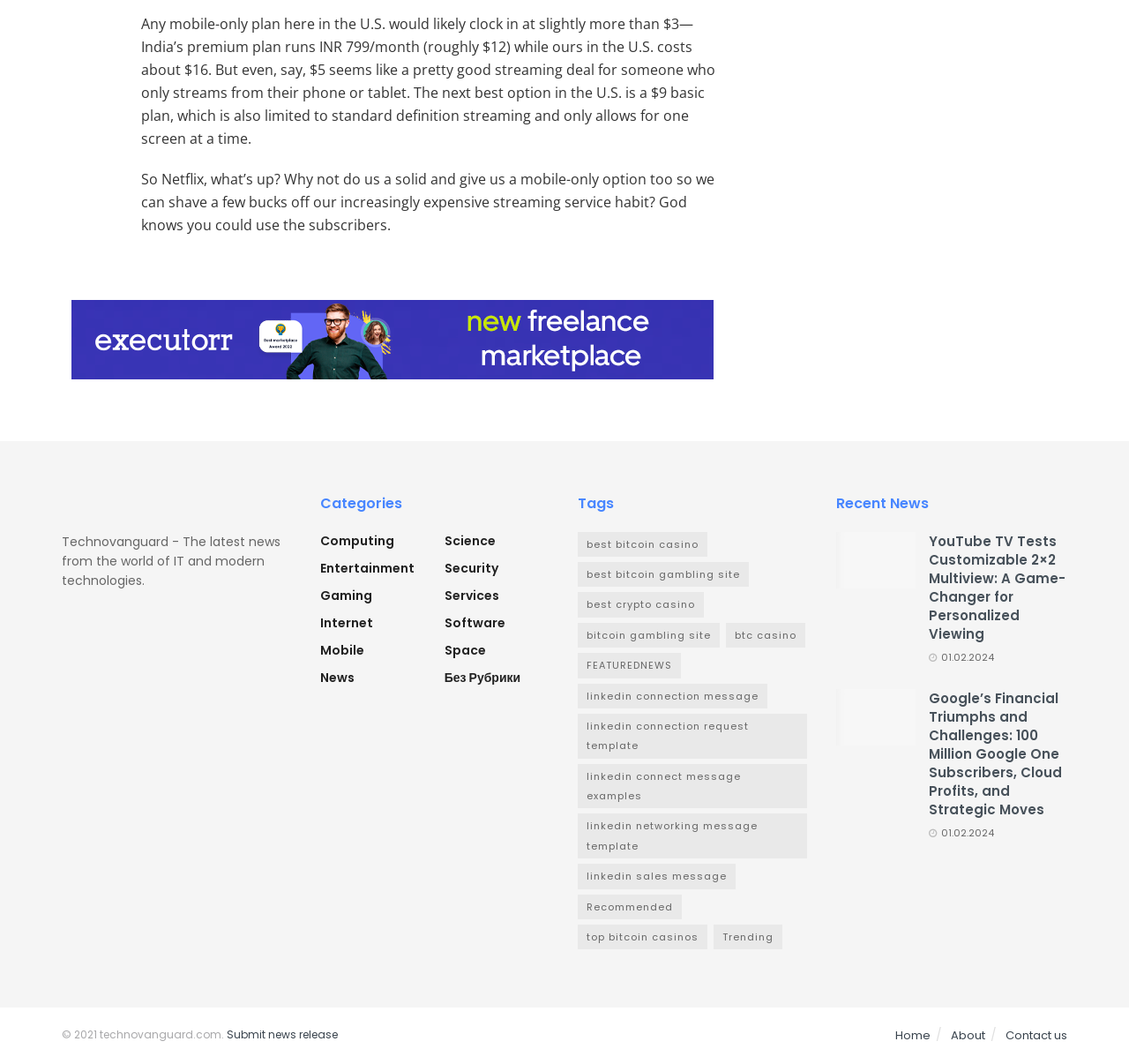Please identify the bounding box coordinates for the region that you need to click to follow this instruction: "Click on the 'Subscribe now' link".

None